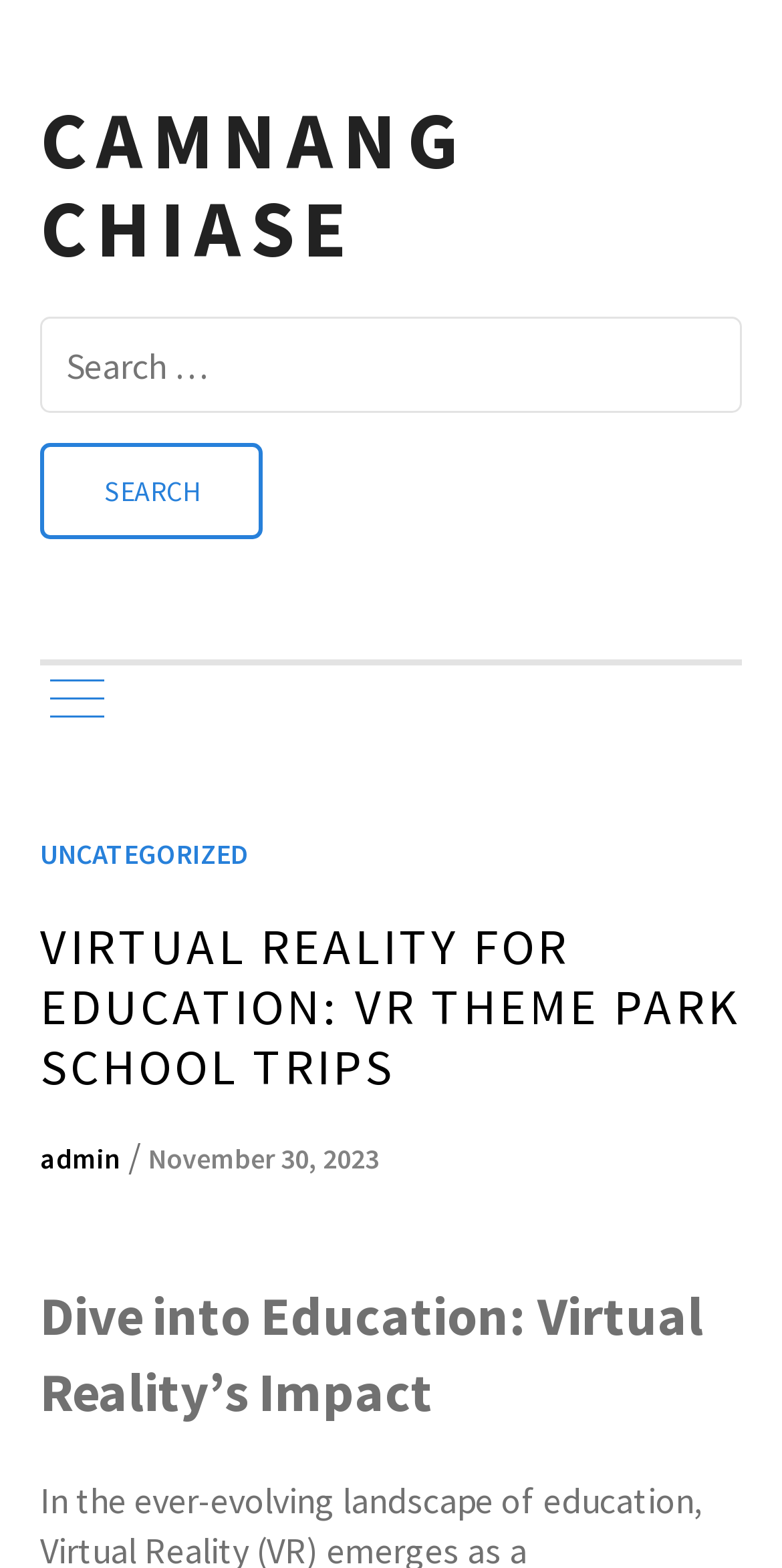Given the description Uncategorized, predict the bounding box coordinates of the UI element. Ensure the coordinates are in the format (top-left x, top-left y, bottom-right x, bottom-right y) and all values are between 0 and 1.

[0.051, 0.533, 0.318, 0.558]